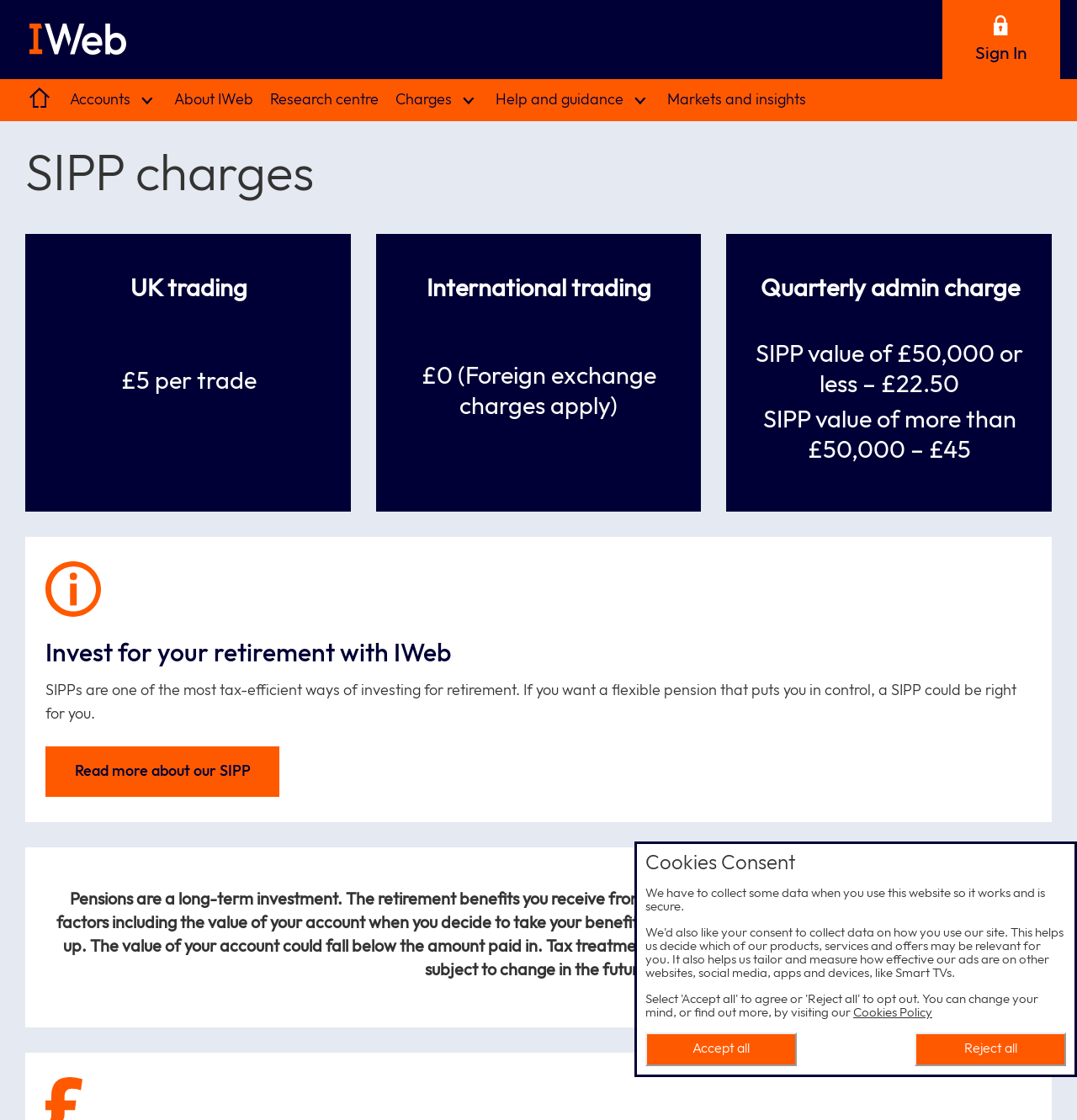Locate the bounding box coordinates of the element you need to click to accomplish the task described by this instruction: "Sign in".

[0.875, 0.0, 0.984, 0.071]